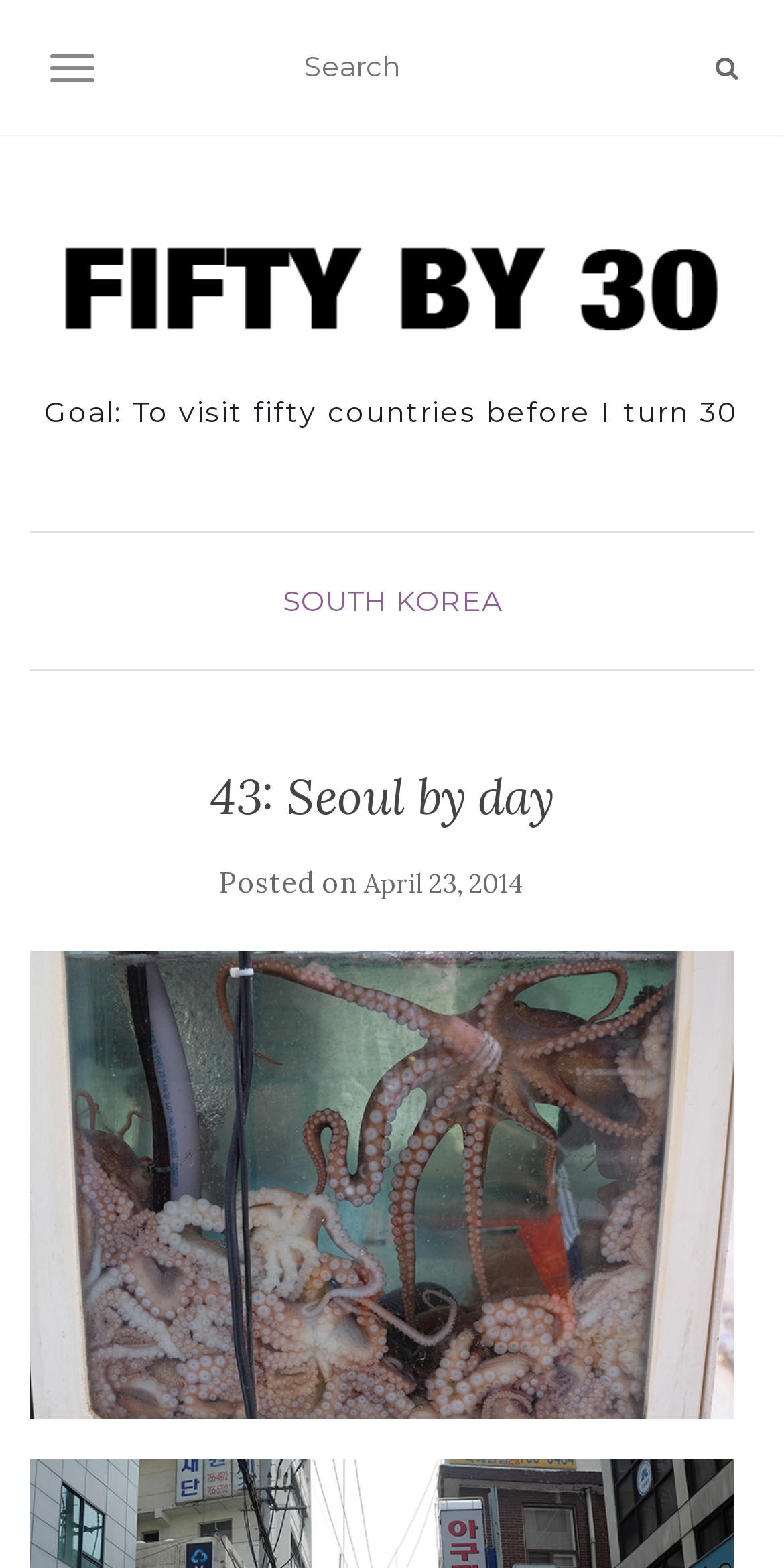When was the article posted?
Give a single word or phrase as your answer by examining the image.

April 23, 2014